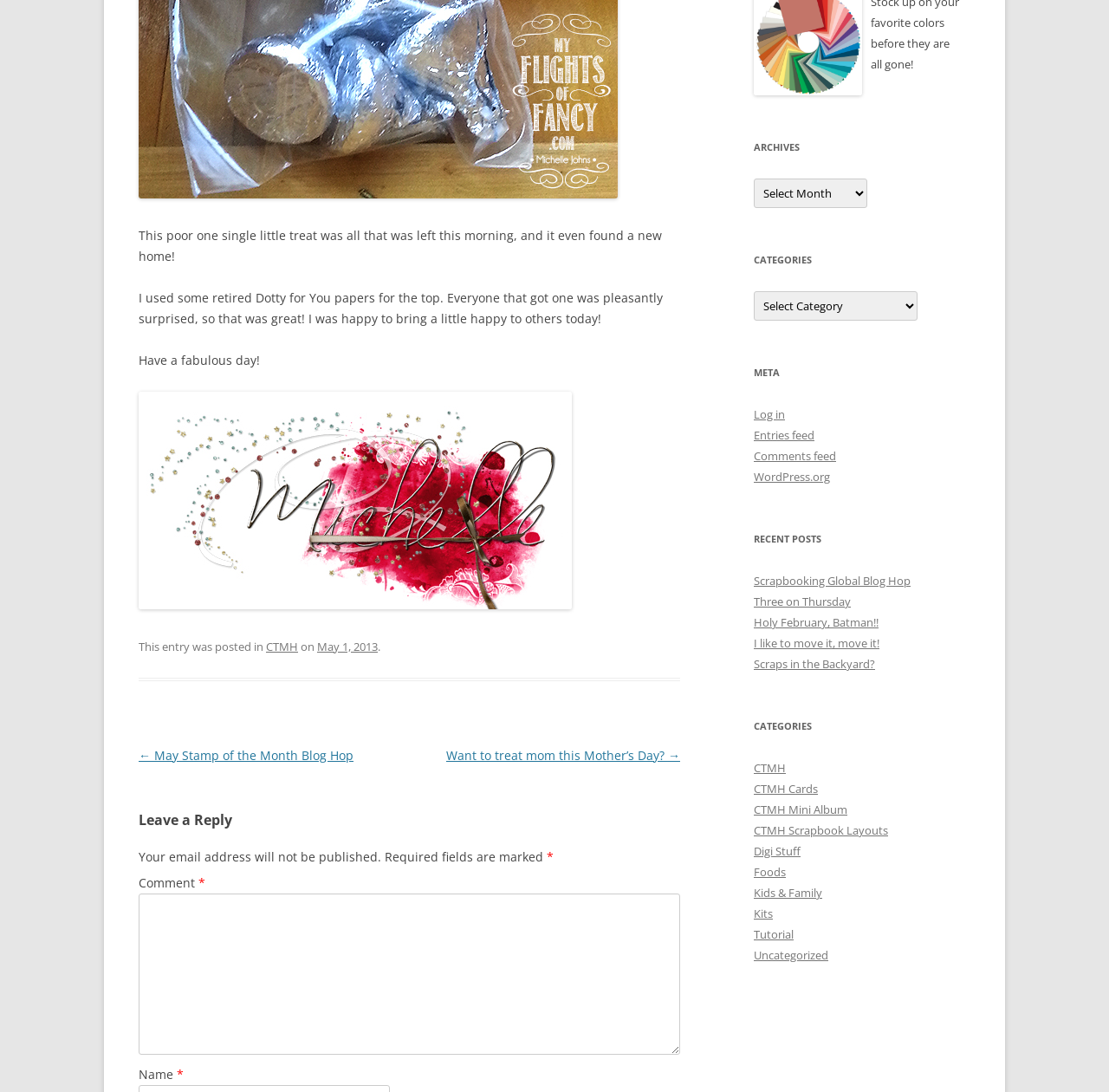Please identify the bounding box coordinates for the region that you need to click to follow this instruction: "Log in to the website".

[0.68, 0.372, 0.708, 0.387]